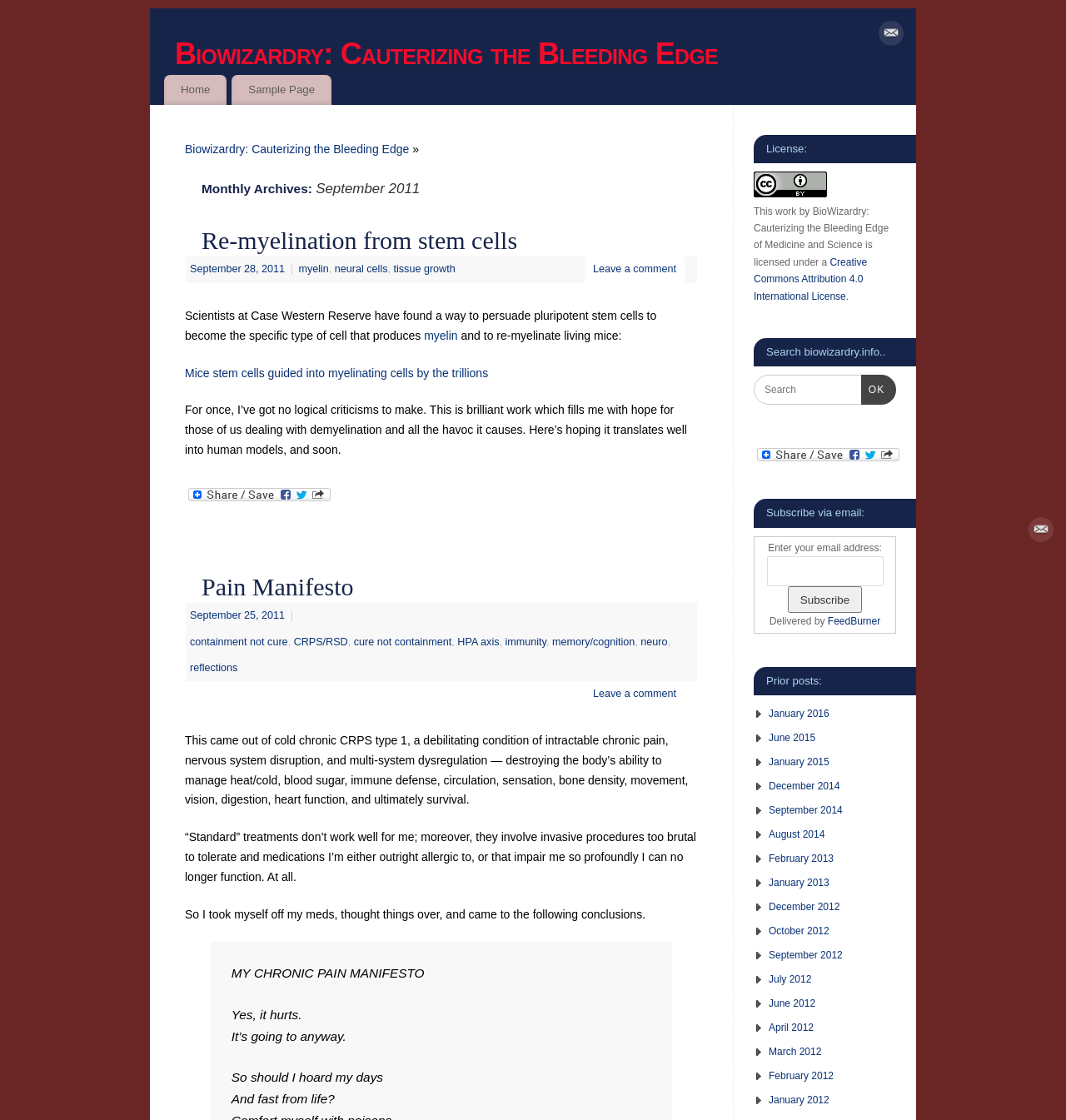Can you find and generate the webpage's heading?

Monthly Archives: September 2011